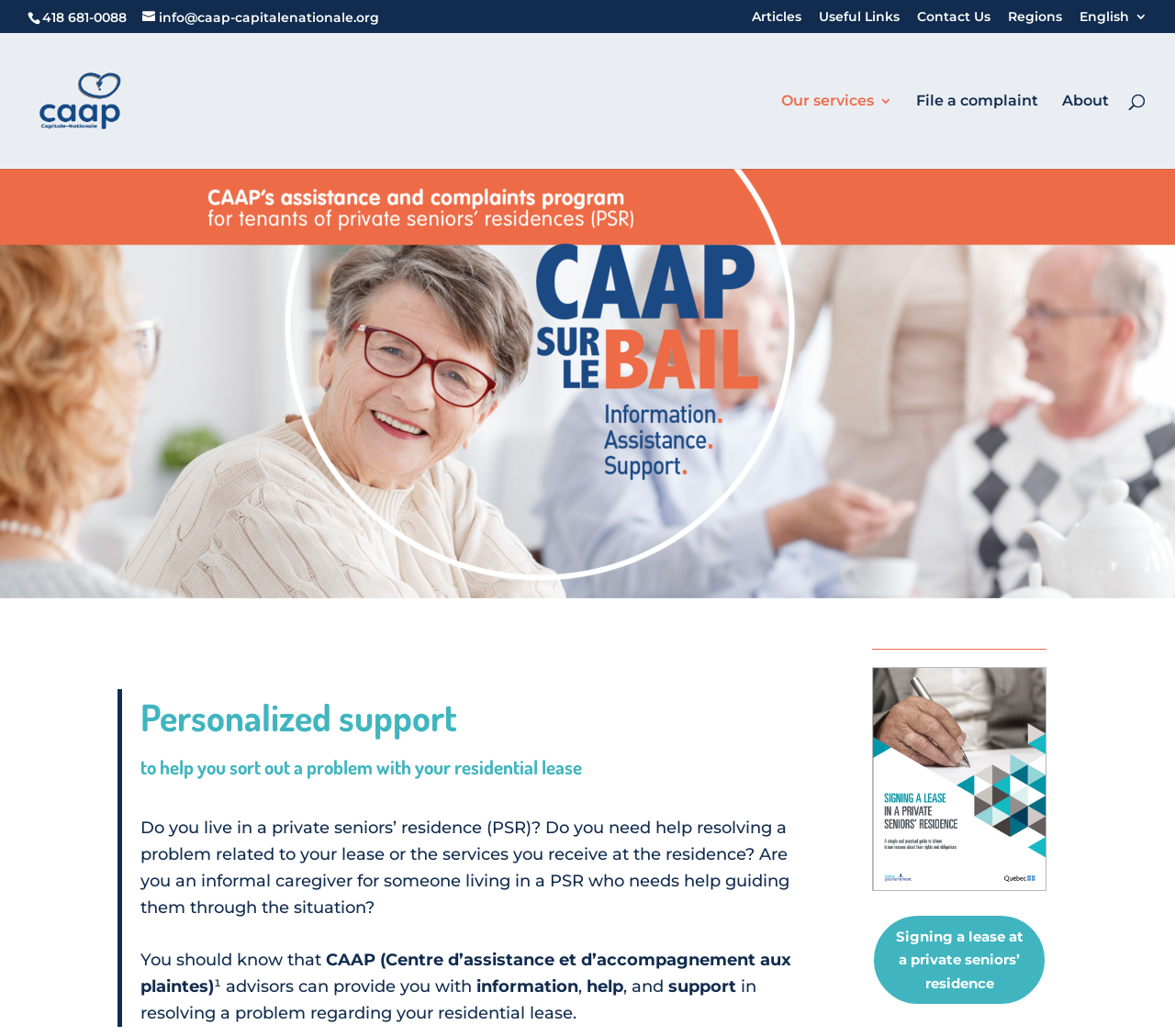Highlight the bounding box coordinates of the region I should click on to meet the following instruction: "Call the phone number".

[0.036, 0.008, 0.108, 0.024]